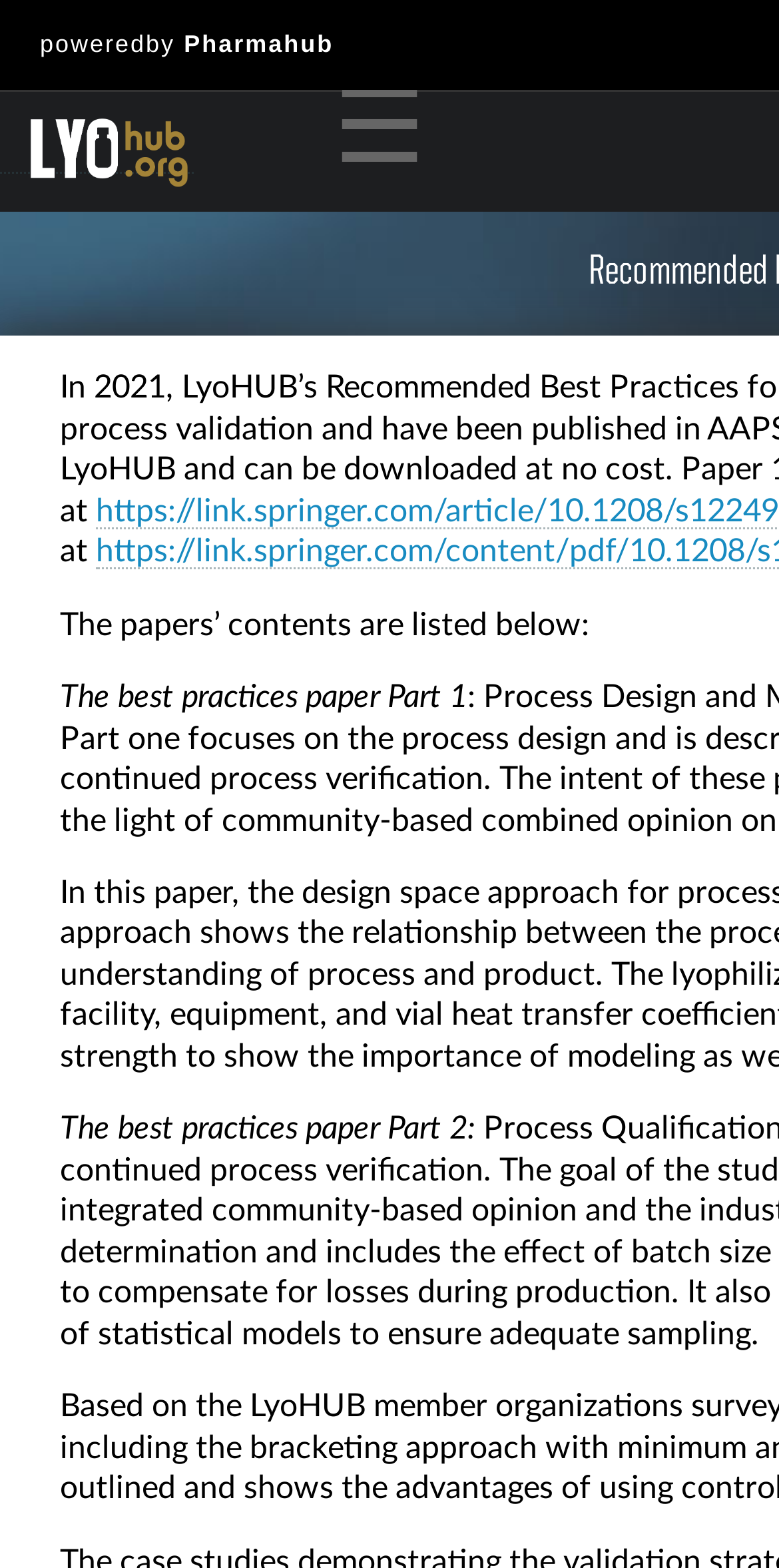Generate a thorough description of the webpage.

The webpage is focused on Advanced Lyophilization Technology, specifically the LyoHub platform, which is powered by the HUBzero Platform for Scientific Collaboration. 

At the top left corner, there is a logo of "lyo" accompanied by a link with the same name. To the right of the logo, there is a link labeled "powered by Pharmahub". 

Below the logo, there is a hamburger menu icon (☰) positioned at the top center of the page. 

The main content of the page is divided into sections, with a brief introduction stating "The papers’ contents are listed below:". 

Below the introduction, there are two sections, each describing a best practices paper. The first section is titled "The best practices paper Part 1", and the second section is titled "The best practices paper Part 2:".